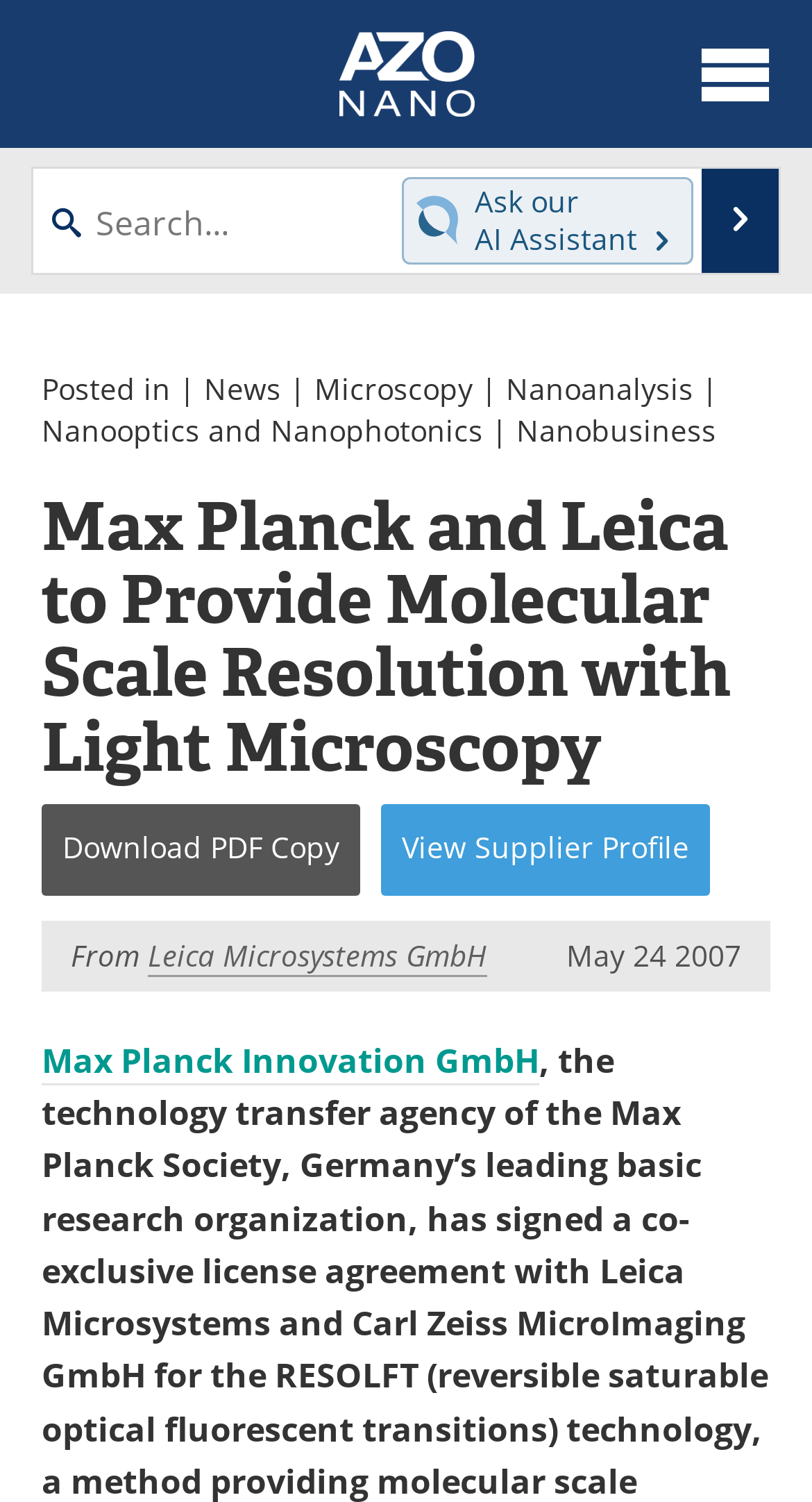Find the bounding box coordinates for the HTML element specified by: "parent_node: Comment * name="comment"".

None